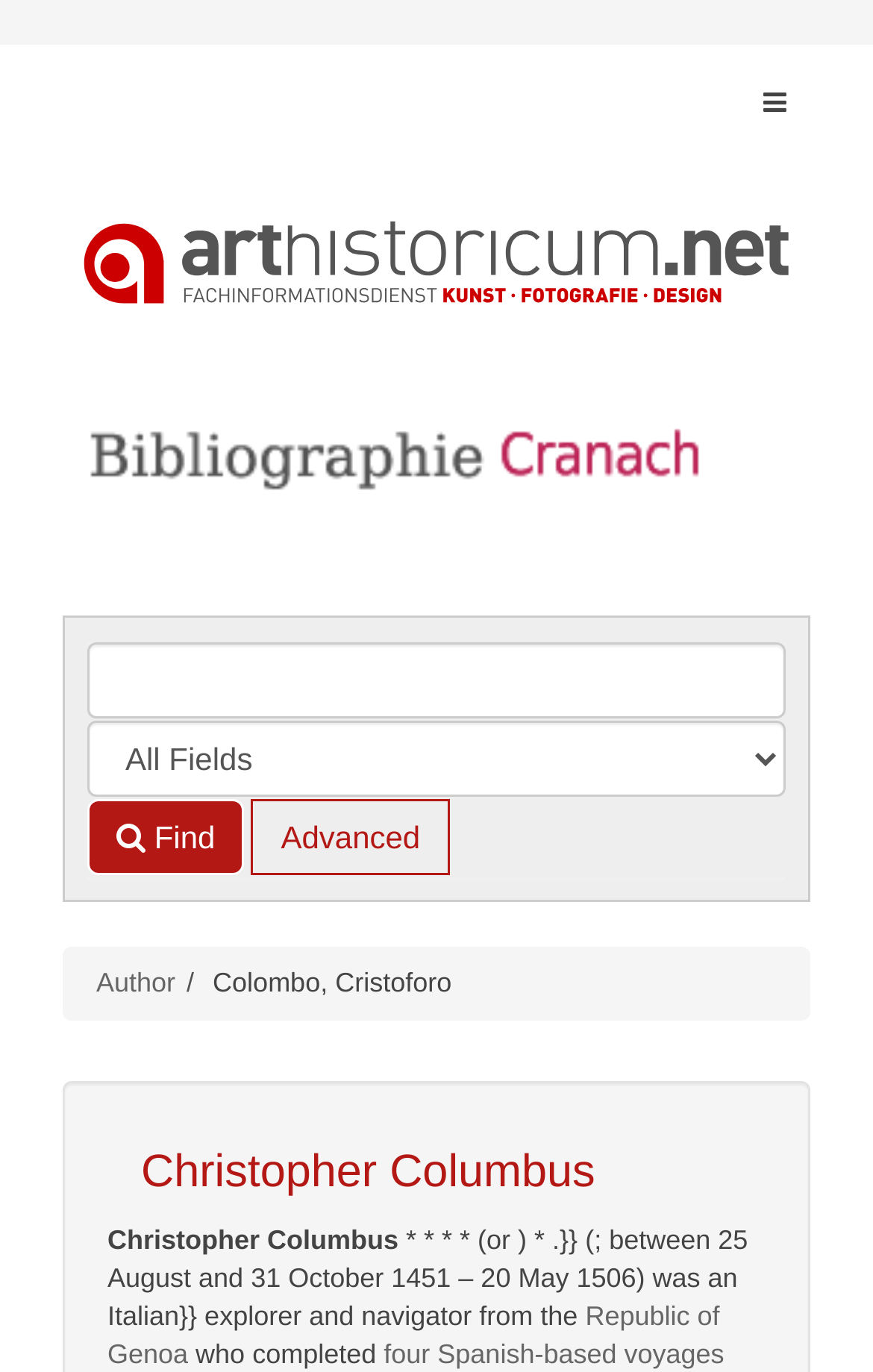Could you find the bounding box coordinates of the clickable area to complete this instruction: "Read about Christopher Columbus"?

[0.123, 0.821, 0.877, 0.89]